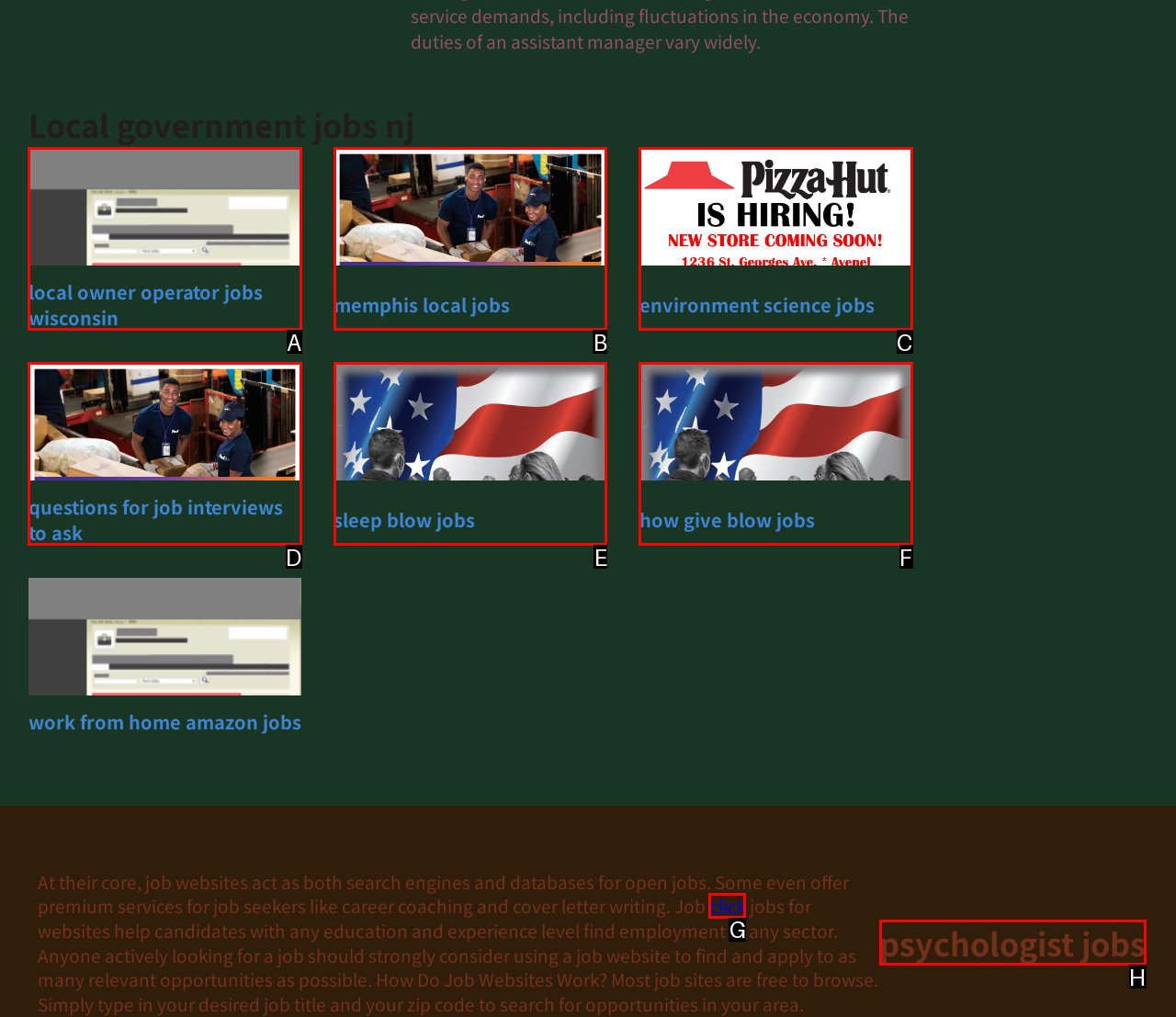Given the element description: how give blow jobs
Pick the letter of the correct option from the list.

F